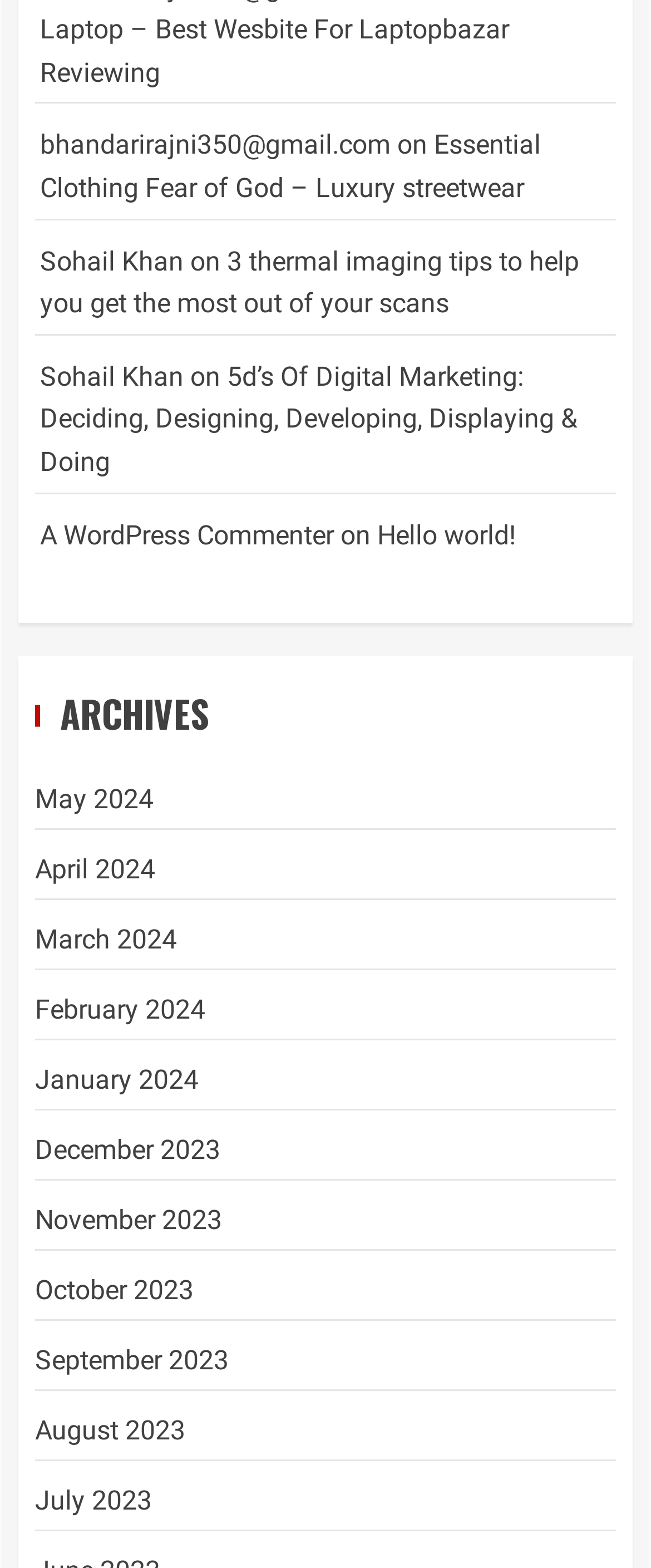Using the element description: "Sohail Khan", determine the bounding box coordinates. The coordinates should be in the format [left, top, right, bottom], with values between 0 and 1.

[0.062, 0.156, 0.282, 0.176]